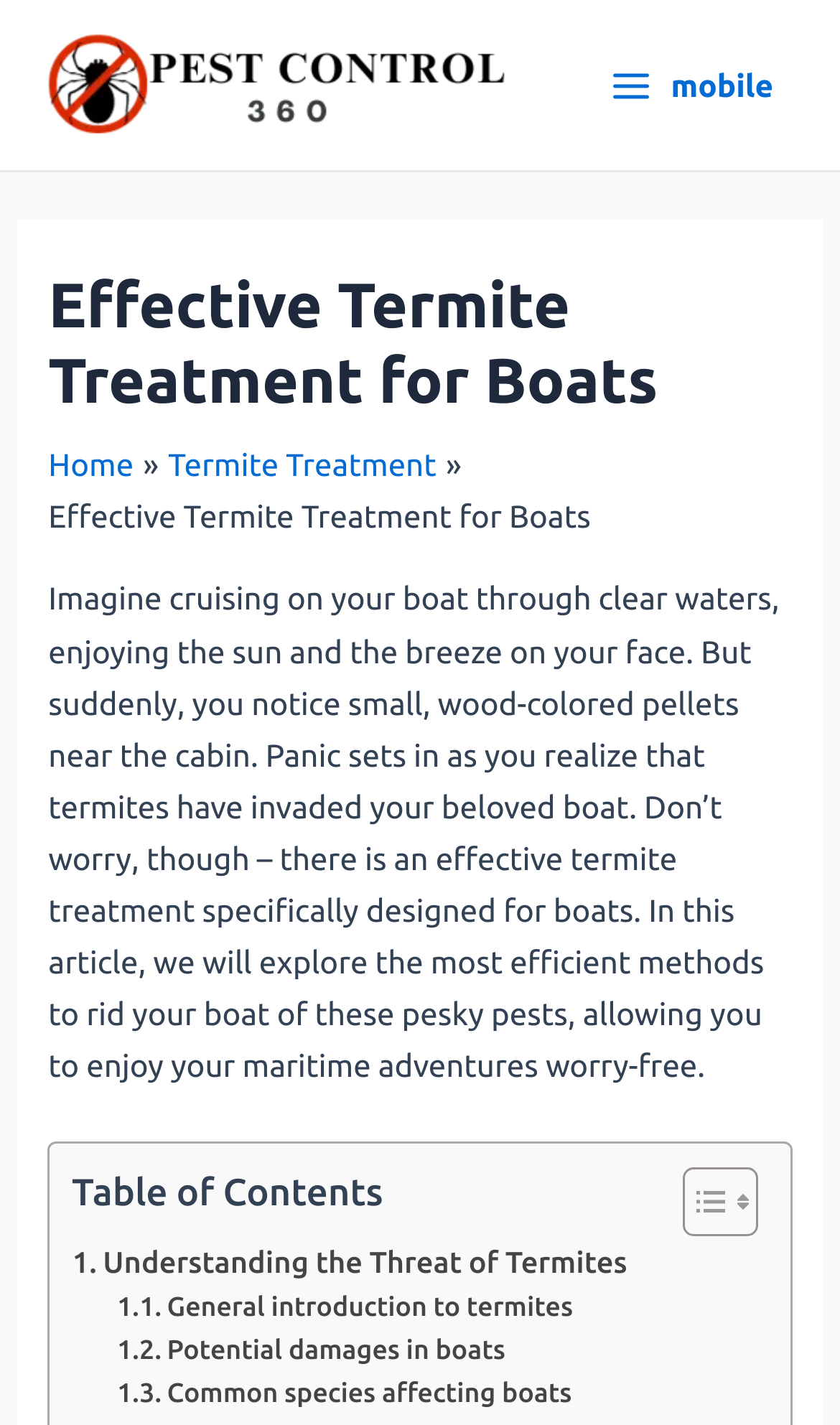Identify the bounding box coordinates for the UI element described as: "aria-label="Facebook"".

None